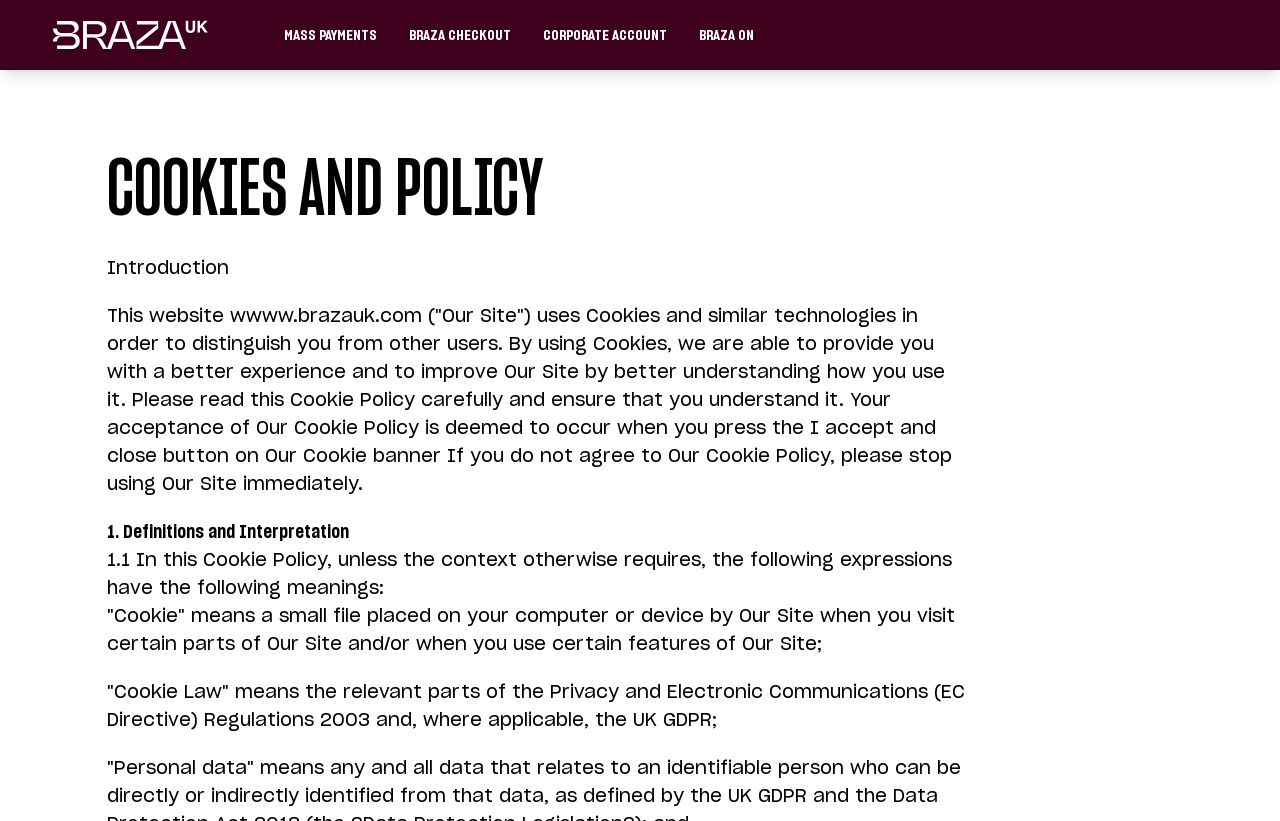Predict the bounding box of the UI element based on this description: "parent_node: MASS PAYMENTS aria-label="Home"".

[0.042, 0.024, 0.163, 0.061]